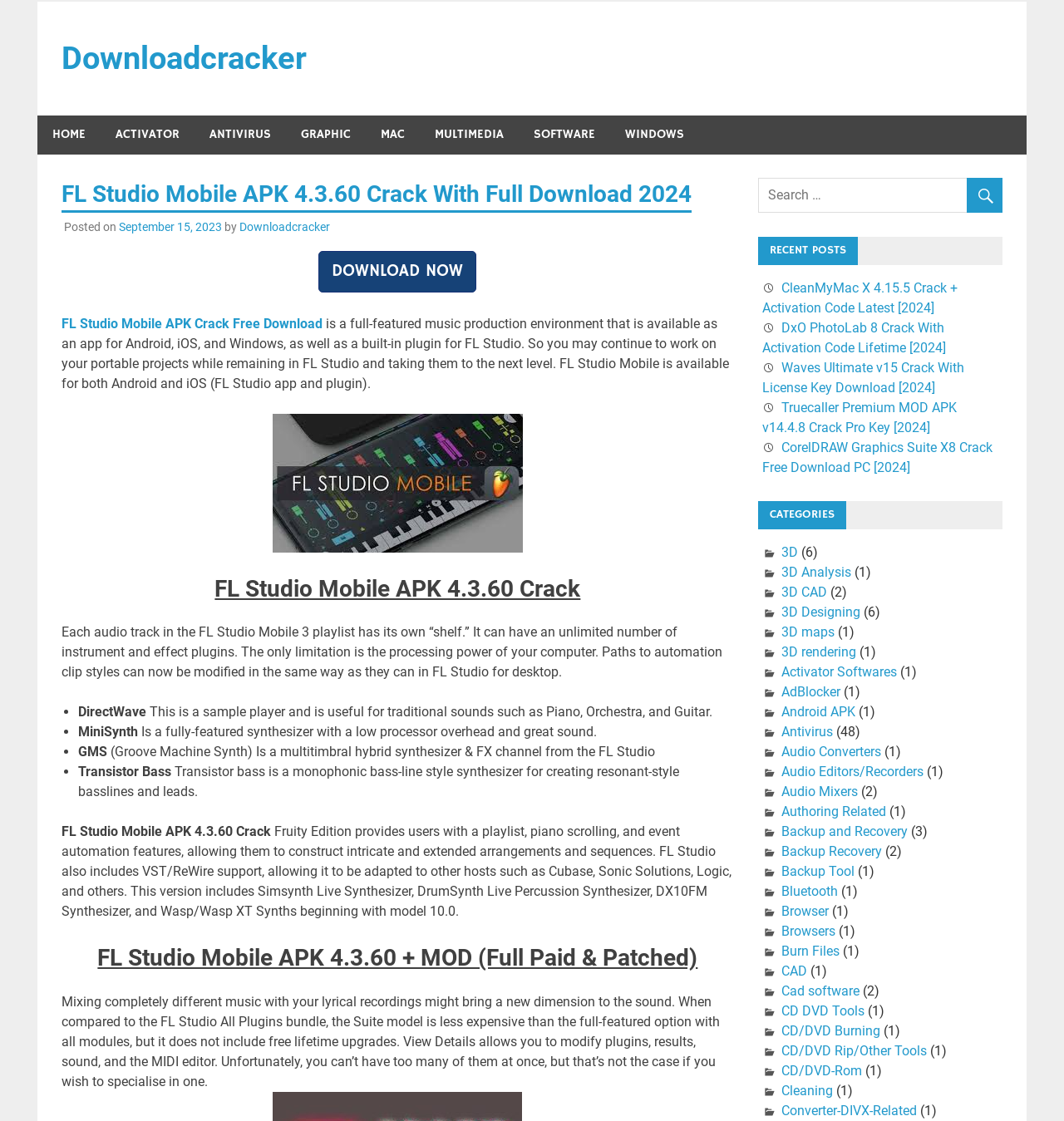Locate the bounding box of the UI element defined by this description: "3D rendering". The coordinates should be given as four float numbers between 0 and 1, formatted as [left, top, right, bottom].

[0.734, 0.575, 0.805, 0.589]